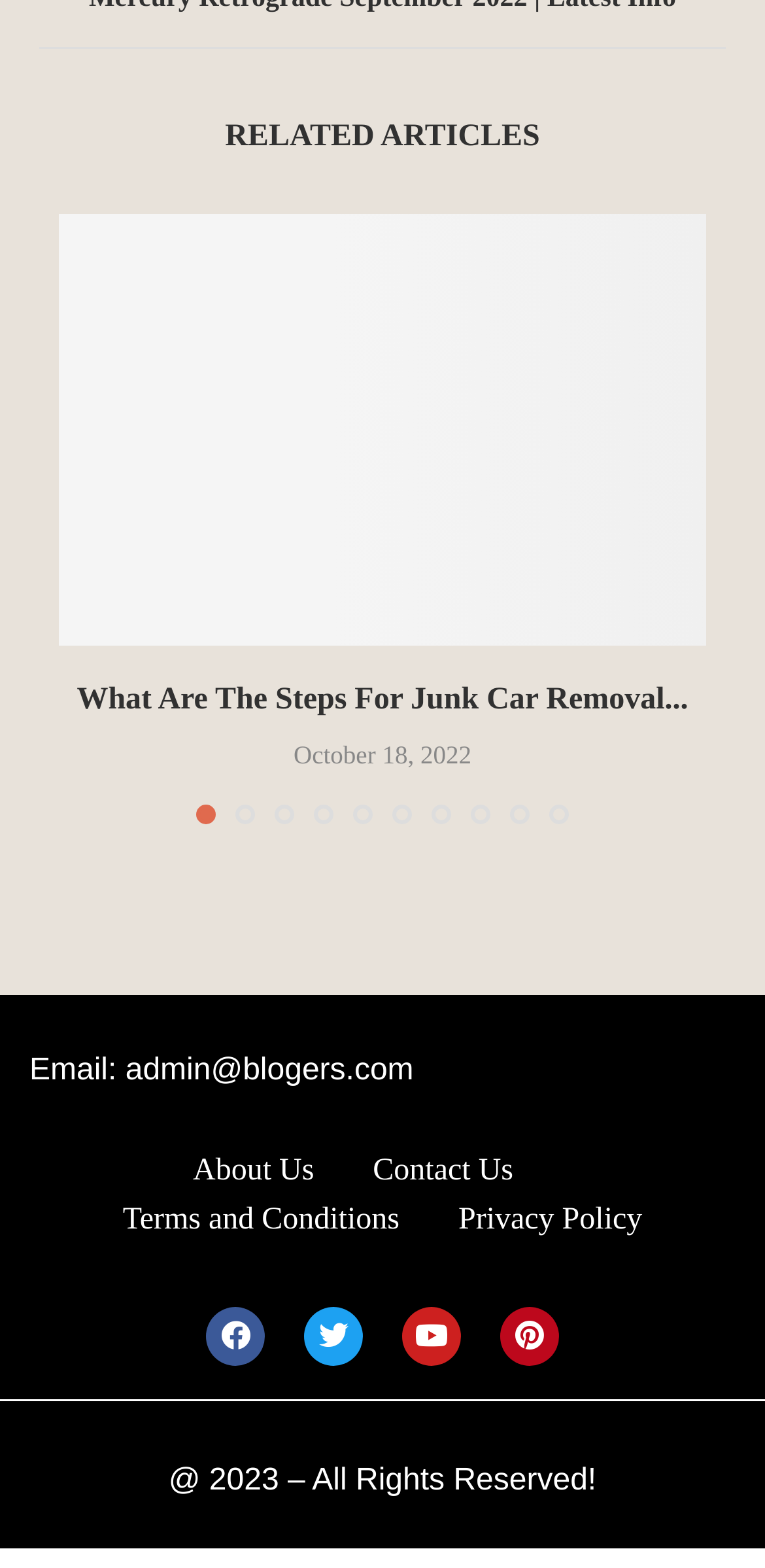Locate the bounding box coordinates of the segment that needs to be clicked to meet this instruction: "view terms and conditions".

[0.16, 0.776, 0.522, 0.806]